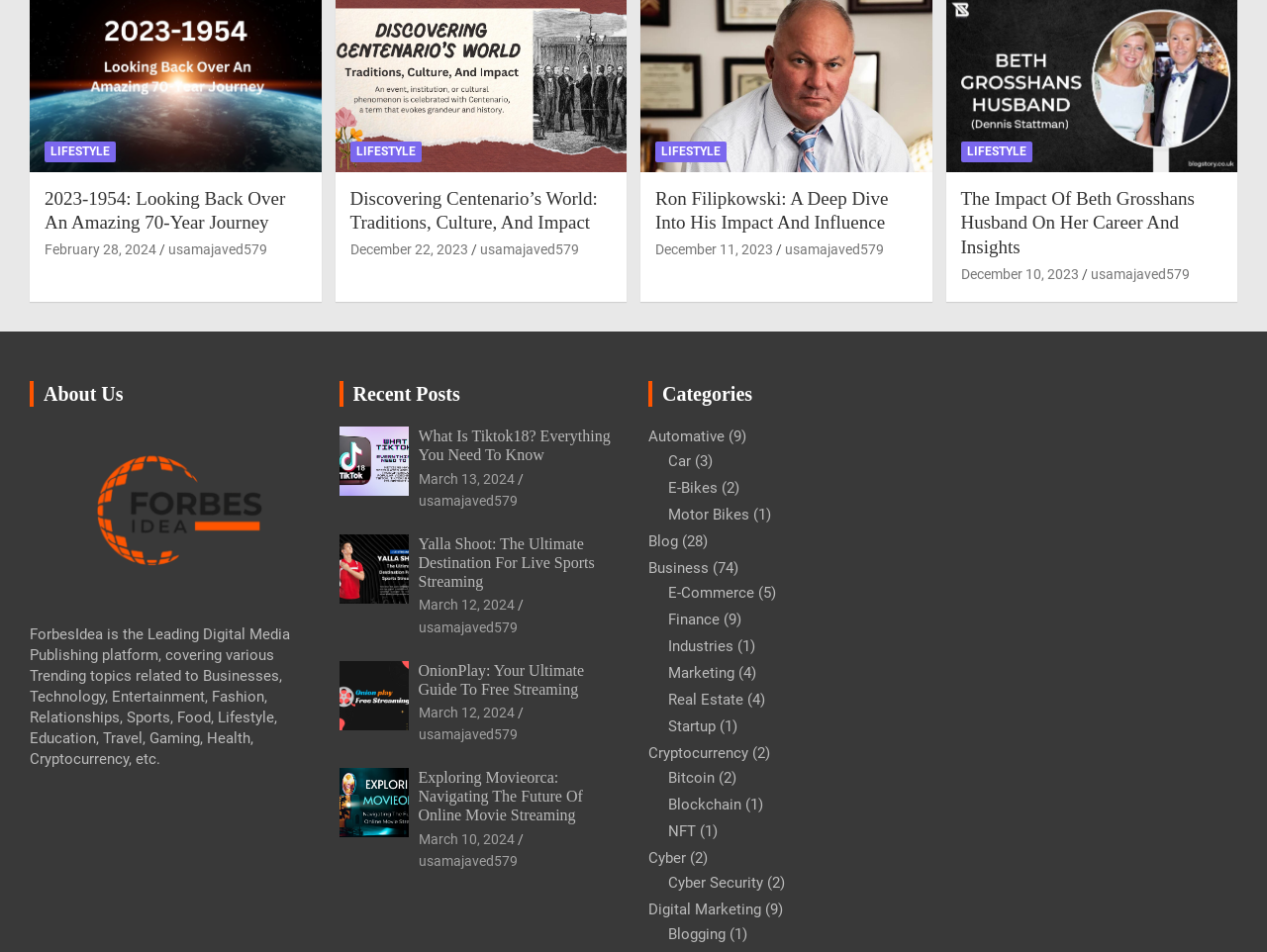Locate the bounding box coordinates of the area you need to click to fulfill this instruction: 'Visit 'About Us''. The coordinates must be in the form of four float numbers ranging from 0 to 1: [left, top, right, bottom].

[0.023, 0.4, 0.244, 0.427]